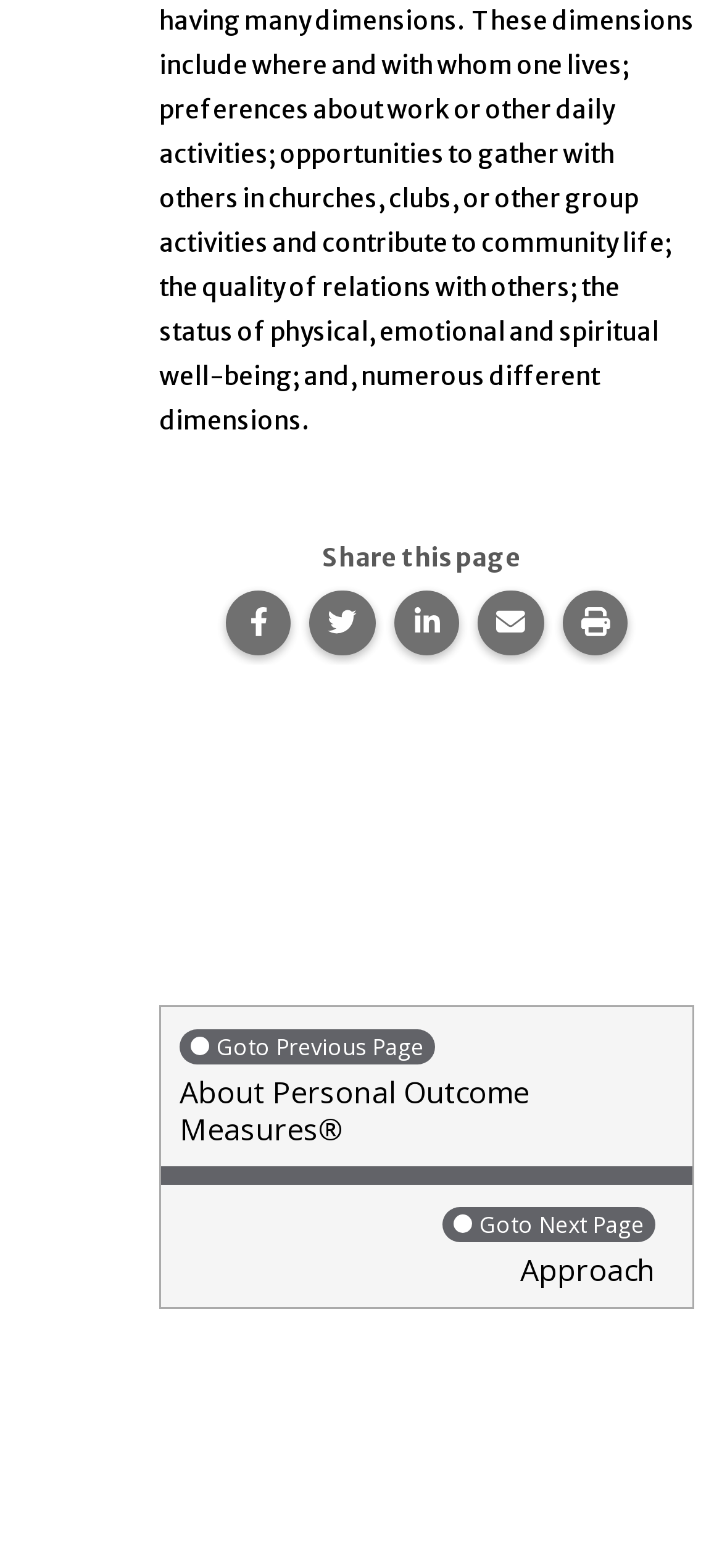Locate the bounding box of the user interface element based on this description: "Goto Next Page Approach".

[0.223, 0.756, 0.959, 0.834]